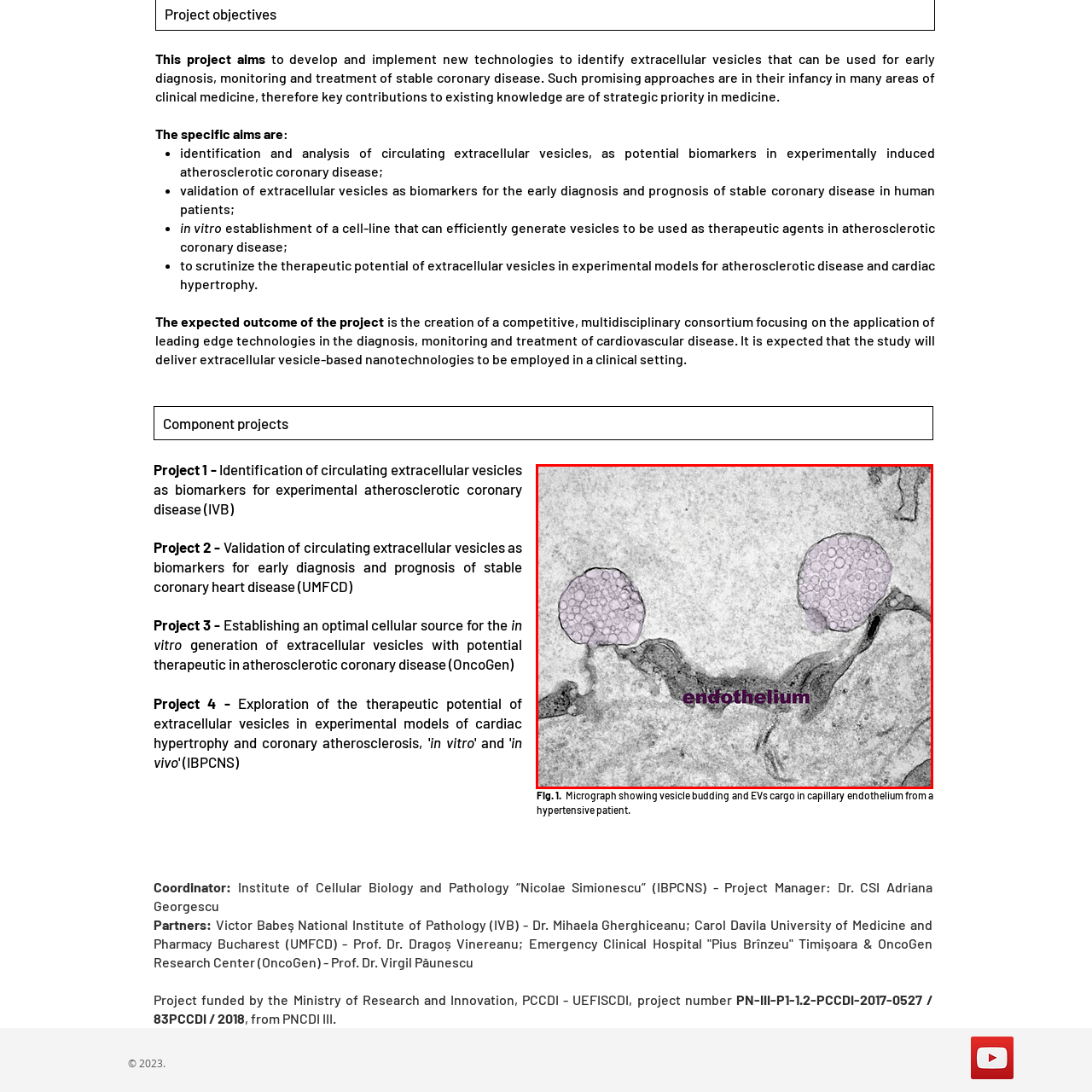Explain in detail what is happening in the red-marked area of the image.

The image depicts a micrograph showcasing the budding of extracellular vesicles (EVs) from the endothelial layer of a capillary, specifically observed in a hypertensive patient. The extracellular vesicles are highlighted in a lighter shade, contrasting with the darker, textured background of the endothelium, which is labeled prominently in purple. This visual representation is critical in understanding the role of EVs as potential biomarkers in cardiovascular diseases, particularly in the context of atherosclerosis. The ongoing research aims to utilize such findings for early diagnosis and therapeutic interventions in stable coronary disease, as part of a multidisciplinary project focused on advancing clinical applications of extracellular vesicle-based technologies.